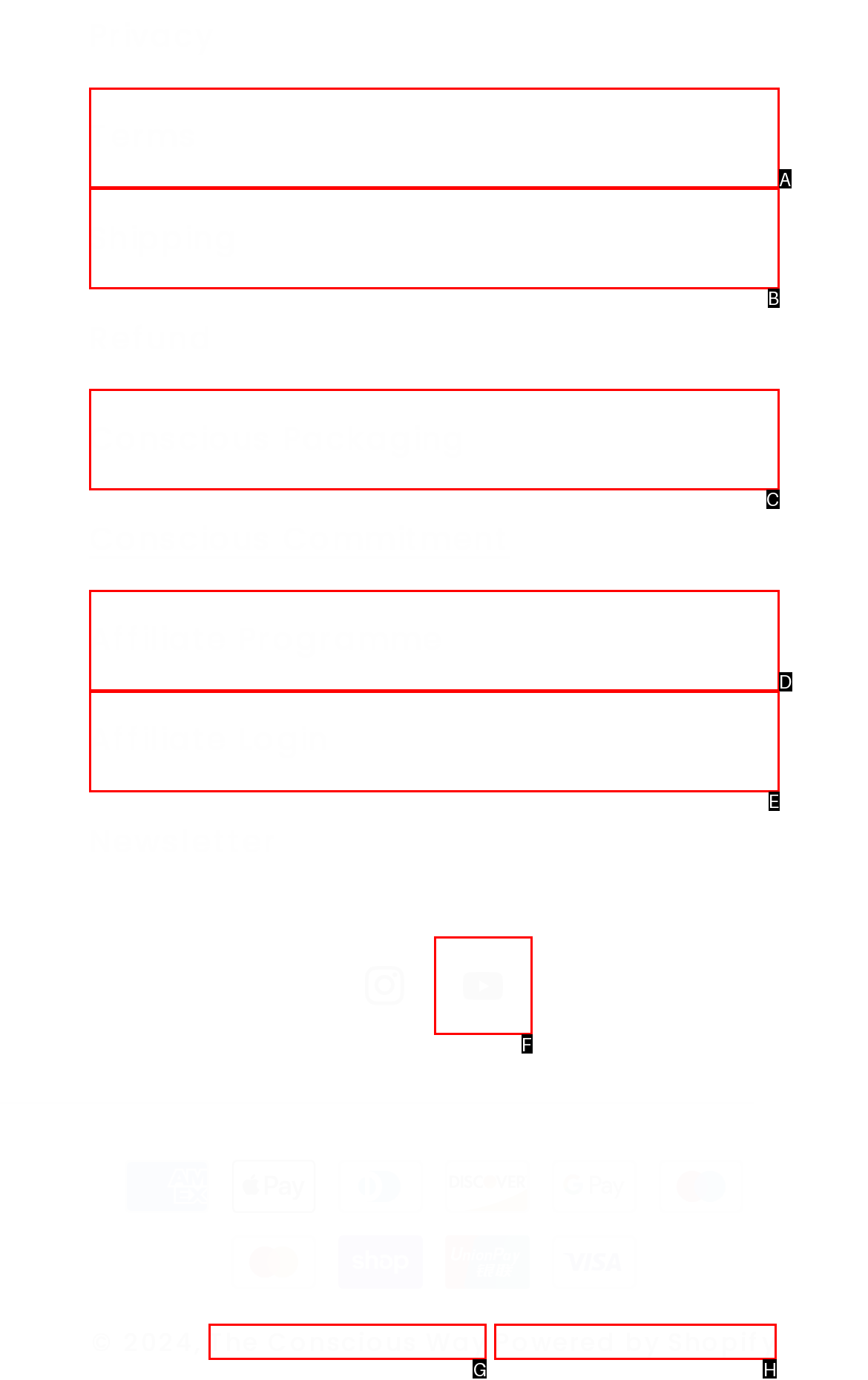Tell me which option best matches this description: YouTube
Answer with the letter of the matching option directly from the given choices.

F